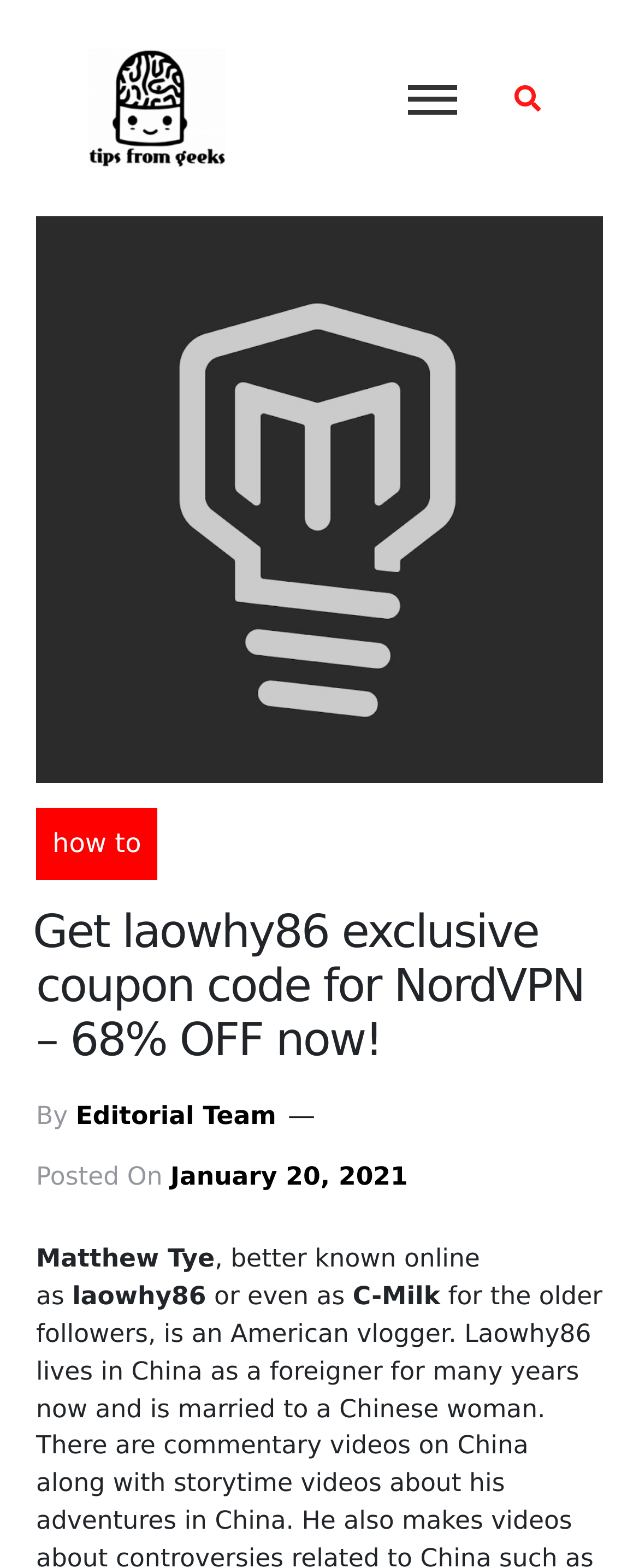Find the main header of the webpage and produce its text content.

Get laowhy86 exclusive coupon code for NordVPN – 68% OFF now!